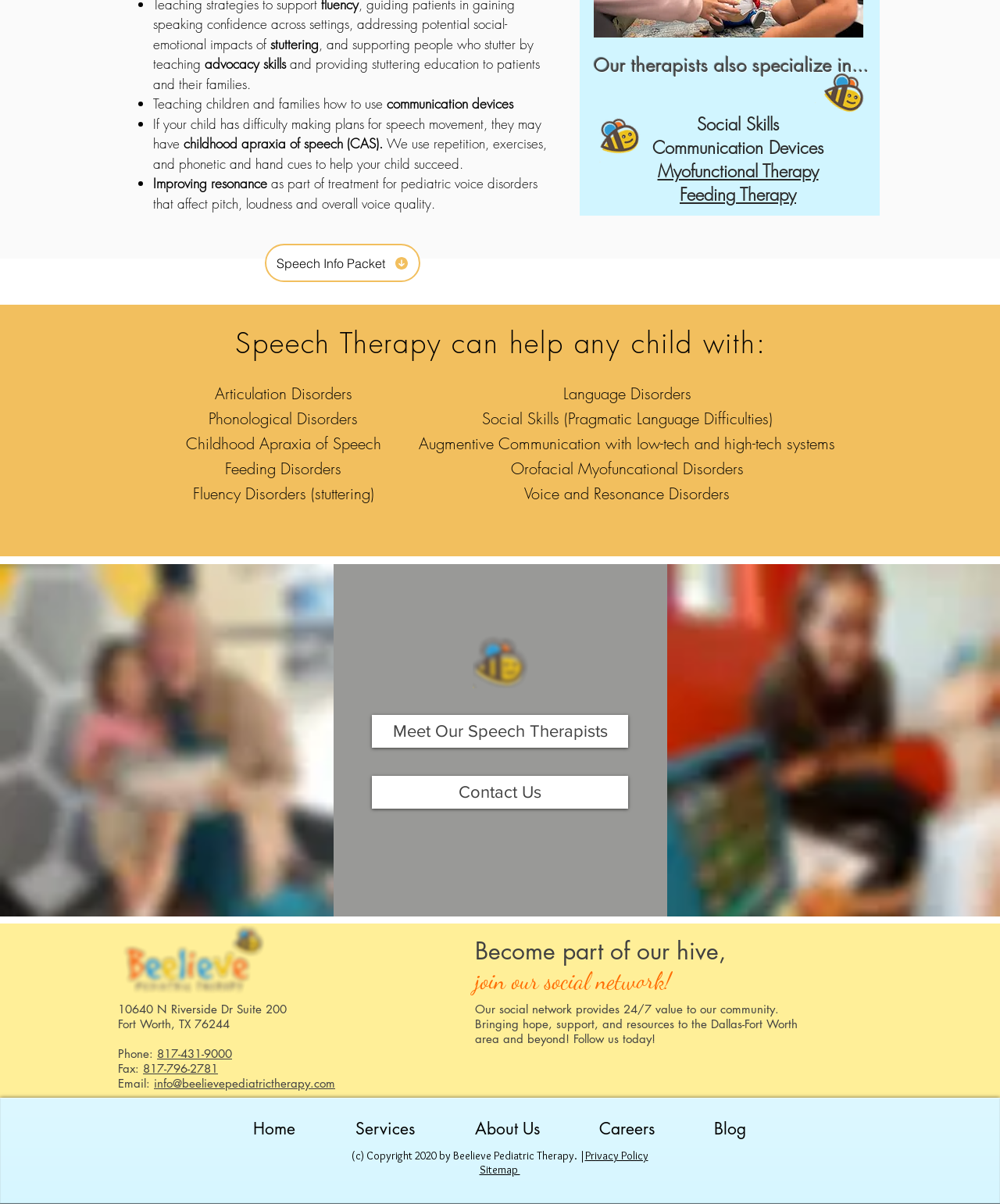Identify the bounding box for the UI element described as: "aria-label="LinkedIn"". The coordinates should be four float numbers between 0 and 1, i.e., [left, top, right, bottom].

[0.475, 0.875, 0.509, 0.903]